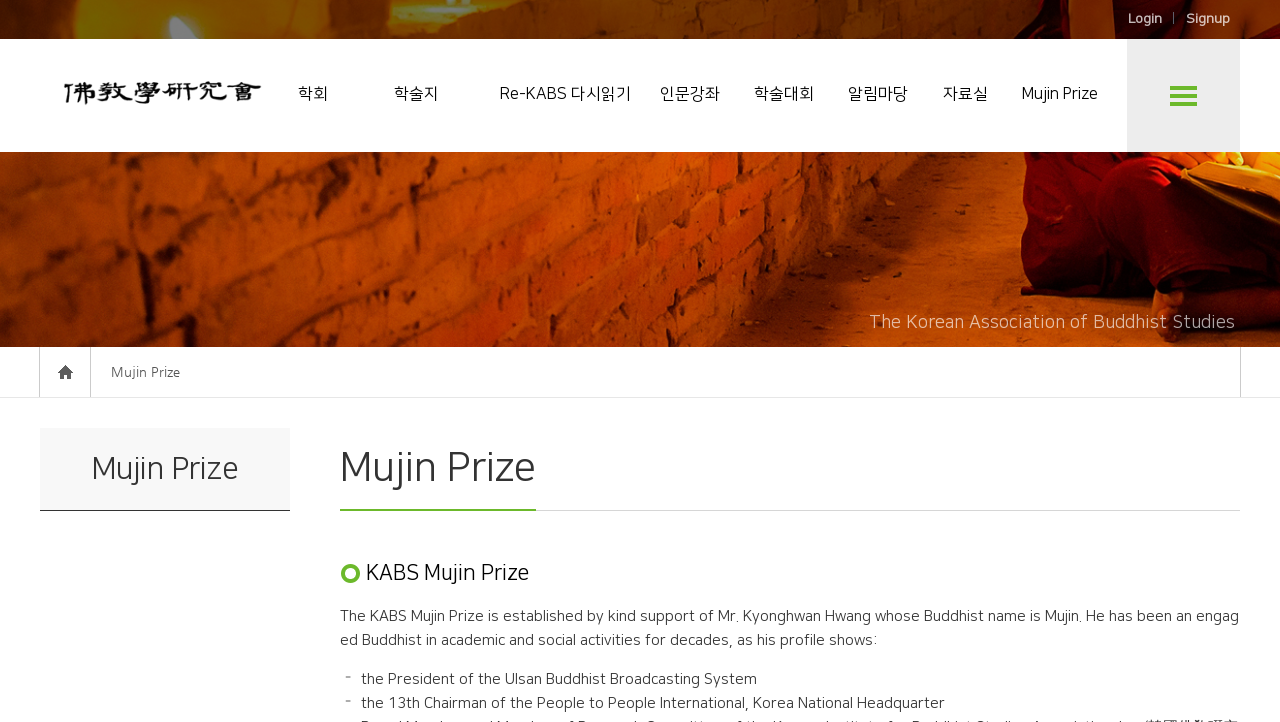Please answer the following question using a single word or phrase: 
What is the name of the association?

The Korean Association of Buddhist Studies